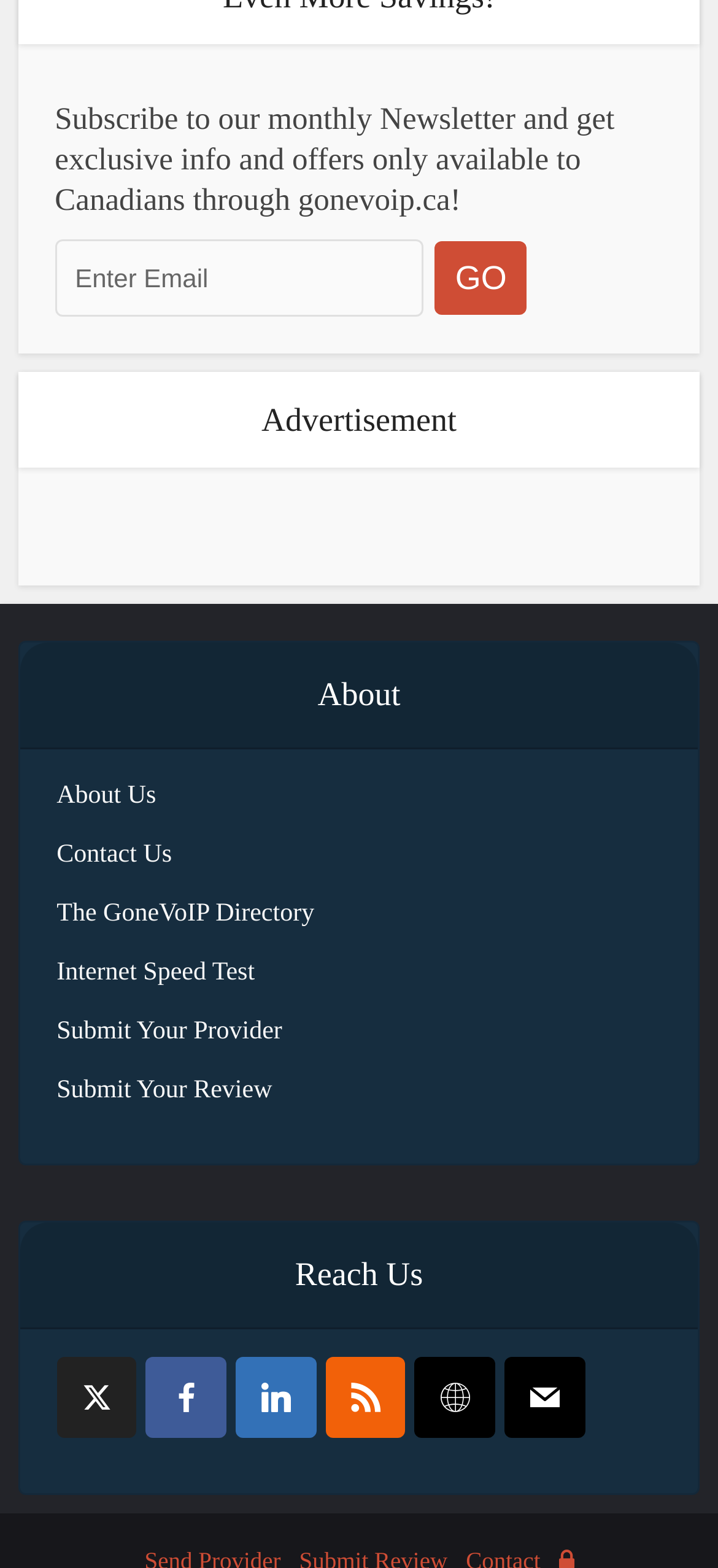How many headings are there on the webpage?
Look at the image and respond with a one-word or short-phrase answer.

3